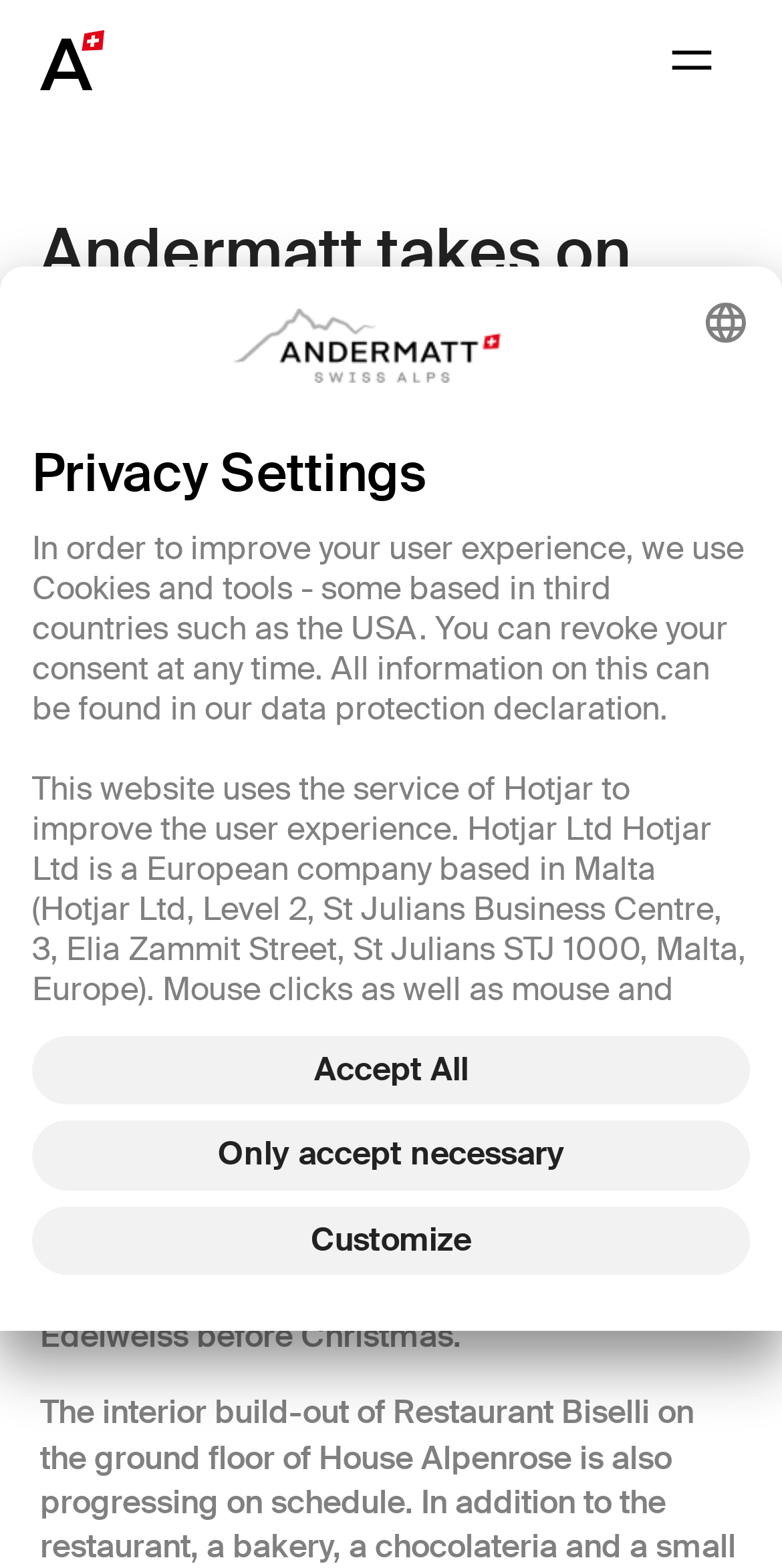Based on the element description title="DrillClean", identify the bounding box of the UI element in the given webpage screenshot. The coordinates should be in the format (top-left x, top-left y, bottom-right x, bottom-right y) and must be between 0 and 1.

None